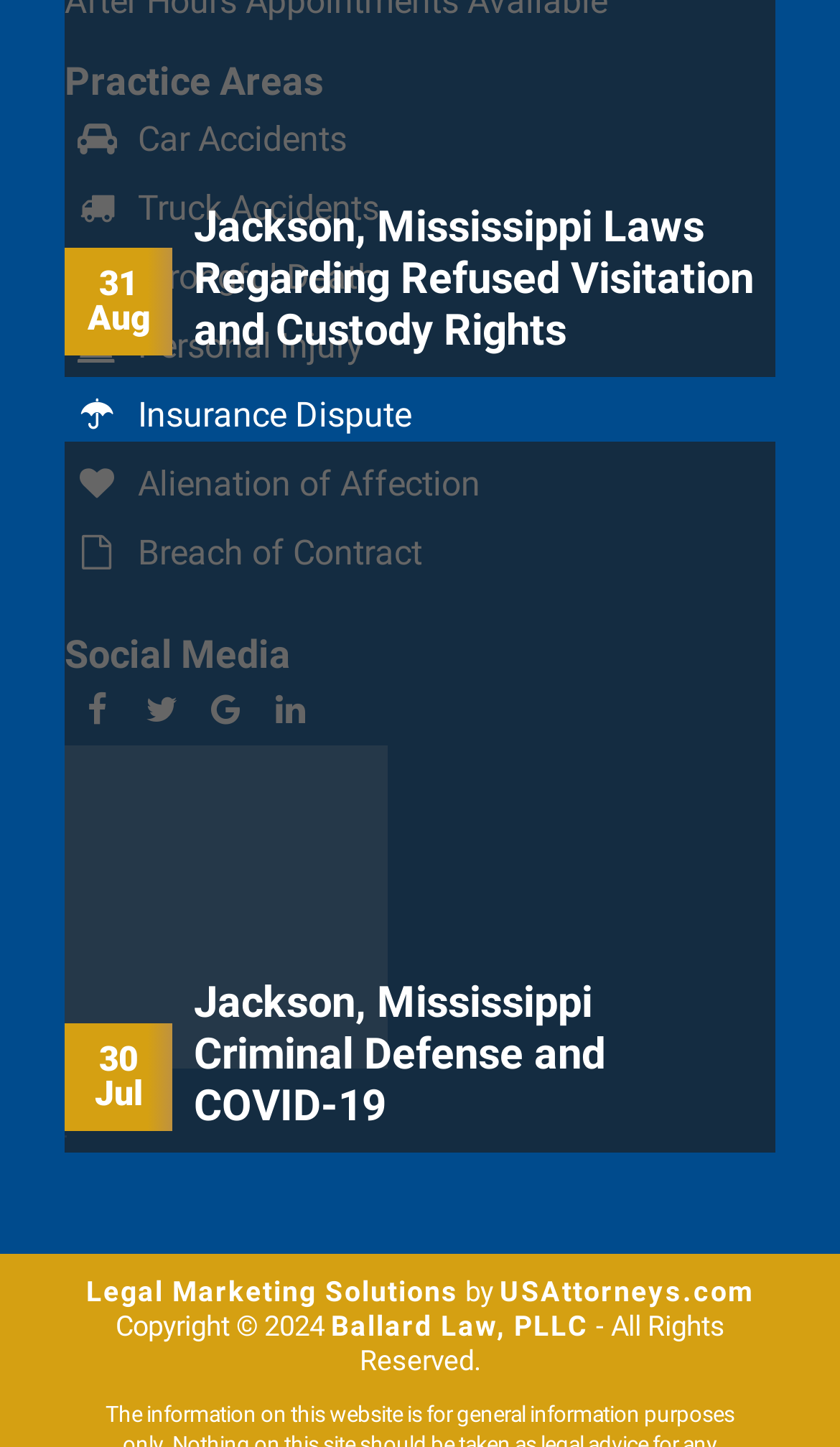Answer in one word or a short phrase: 
What is the website that provides legal marketing solutions?

USAttorneys.com